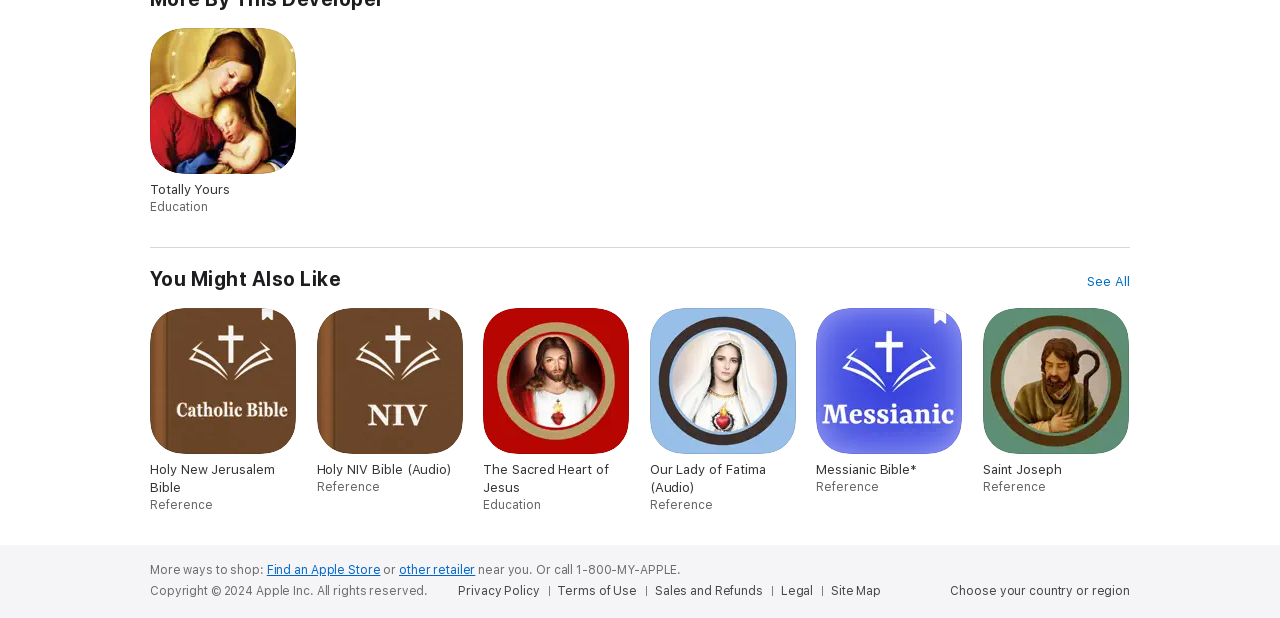From the details in the image, provide a thorough response to the question: What is the title of the first link?

The first link on the webpage has the title 'Totally Yours. Education.' which can be found by looking at the OCR text of the first link element.